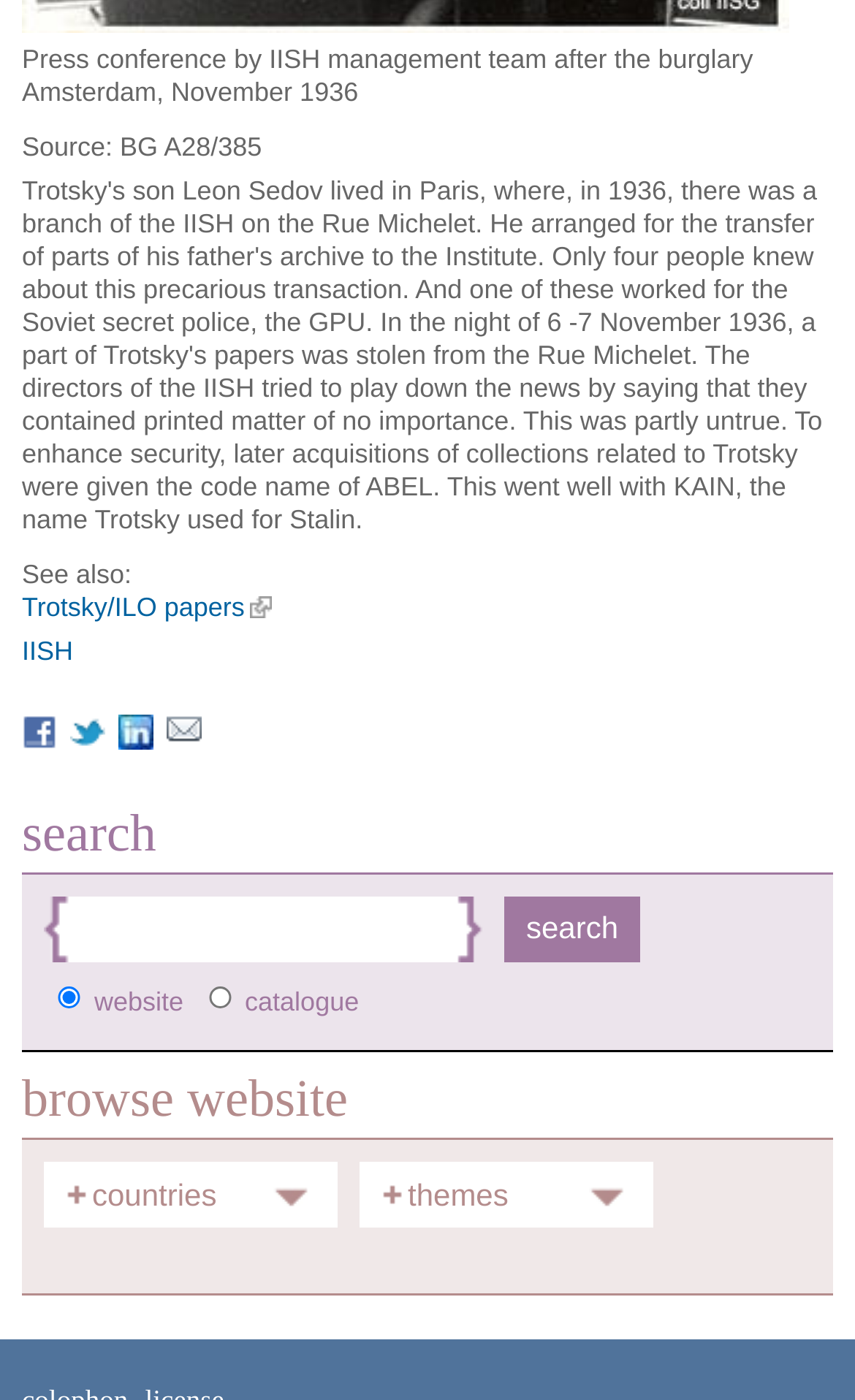Please answer the following question using a single word or phrase: What is the purpose of the textbox?

Search this site